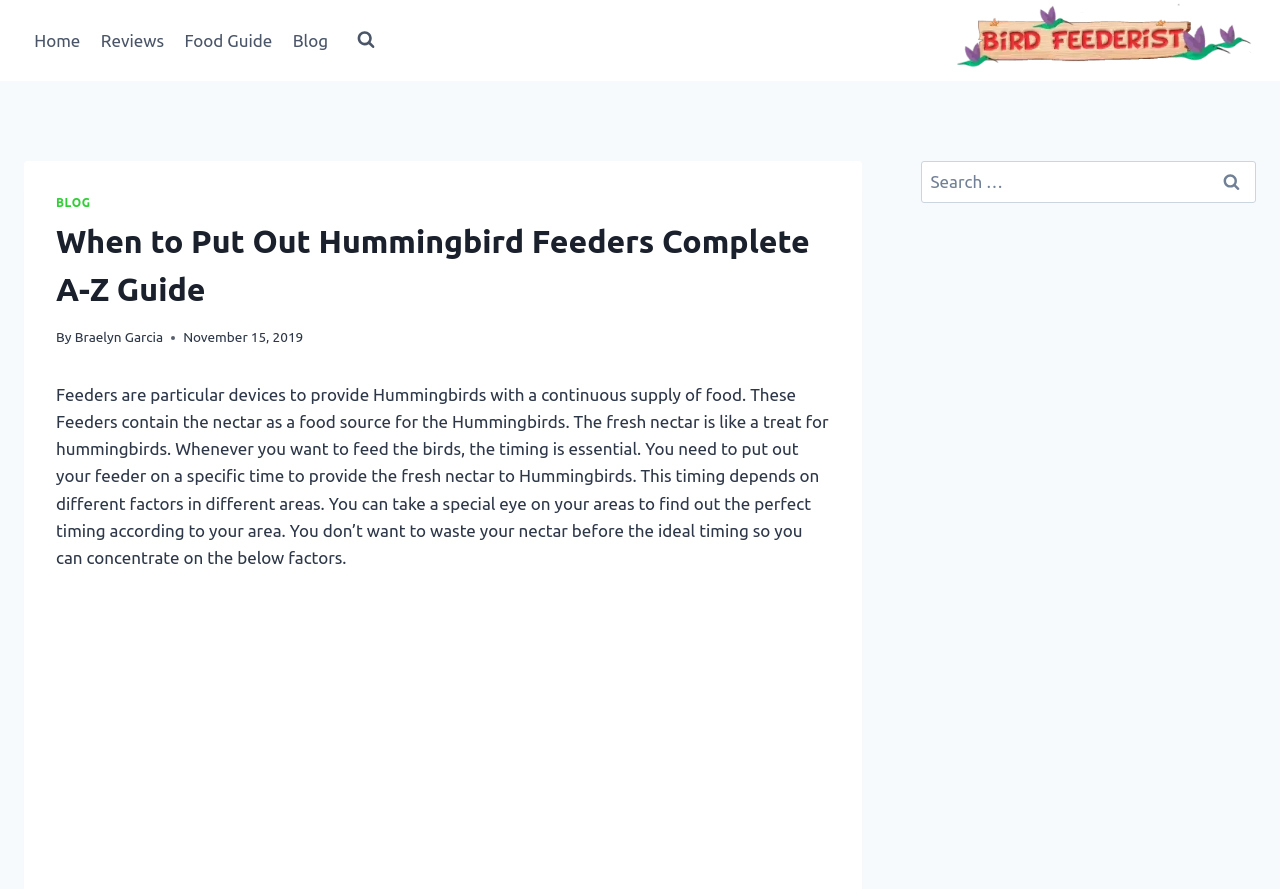When was the article published?
Based on the visual information, provide a detailed and comprehensive answer.

The publication date of the article is mentioned in the webpage, specifically in the section where it says 'November 15, 2019'. This indicates that the article was published on this date.